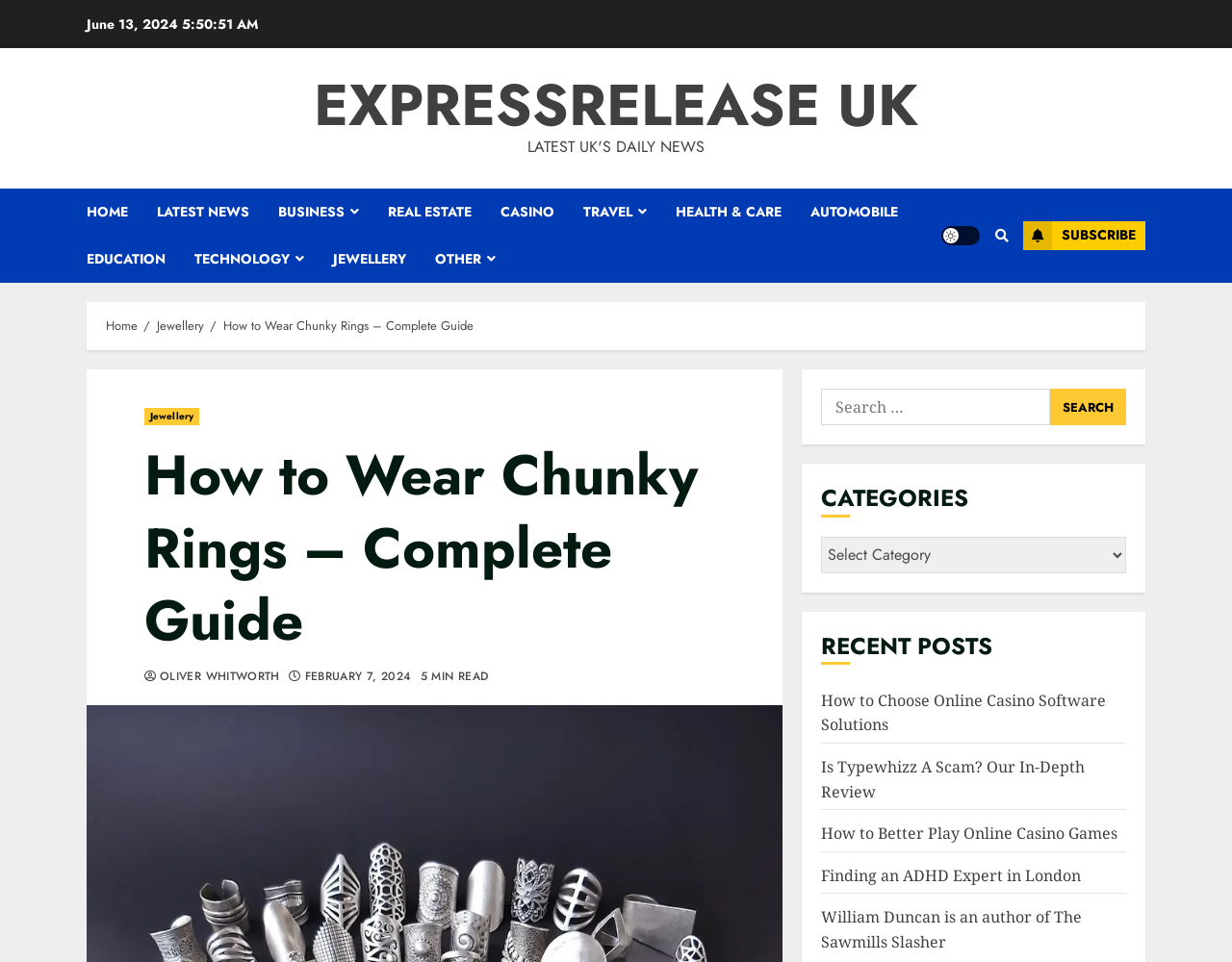Please identify the bounding box coordinates of the region to click in order to complete the task: "Read the 'How to Choose Online Casino Software Solutions' article". The coordinates must be four float numbers between 0 and 1, specified as [left, top, right, bottom].

[0.667, 0.717, 0.898, 0.765]